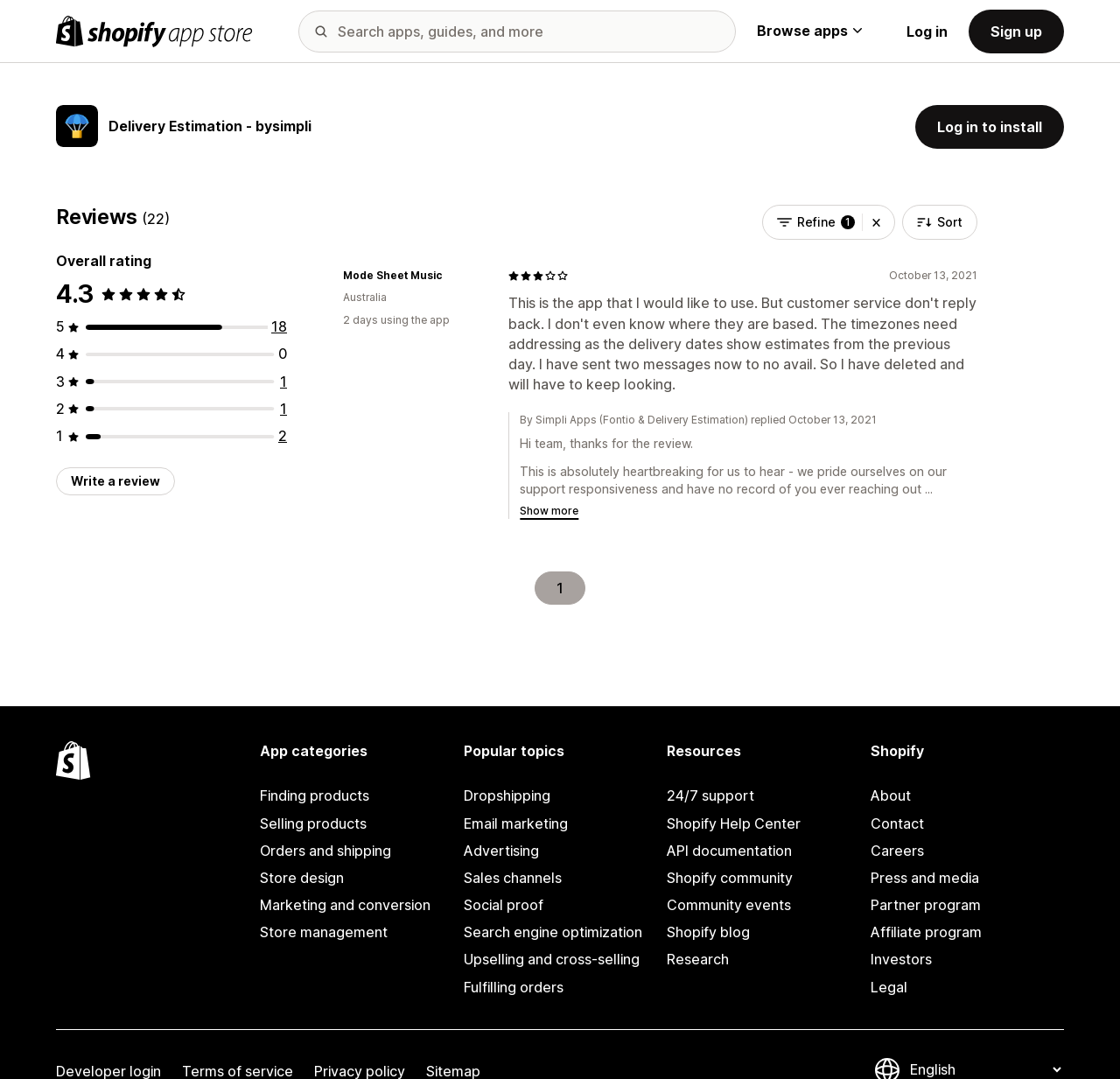Could you determine the bounding box coordinates of the clickable element to complete the instruction: "Write a review"? Provide the coordinates as four float numbers between 0 and 1, i.e., [left, top, right, bottom].

[0.05, 0.433, 0.156, 0.459]